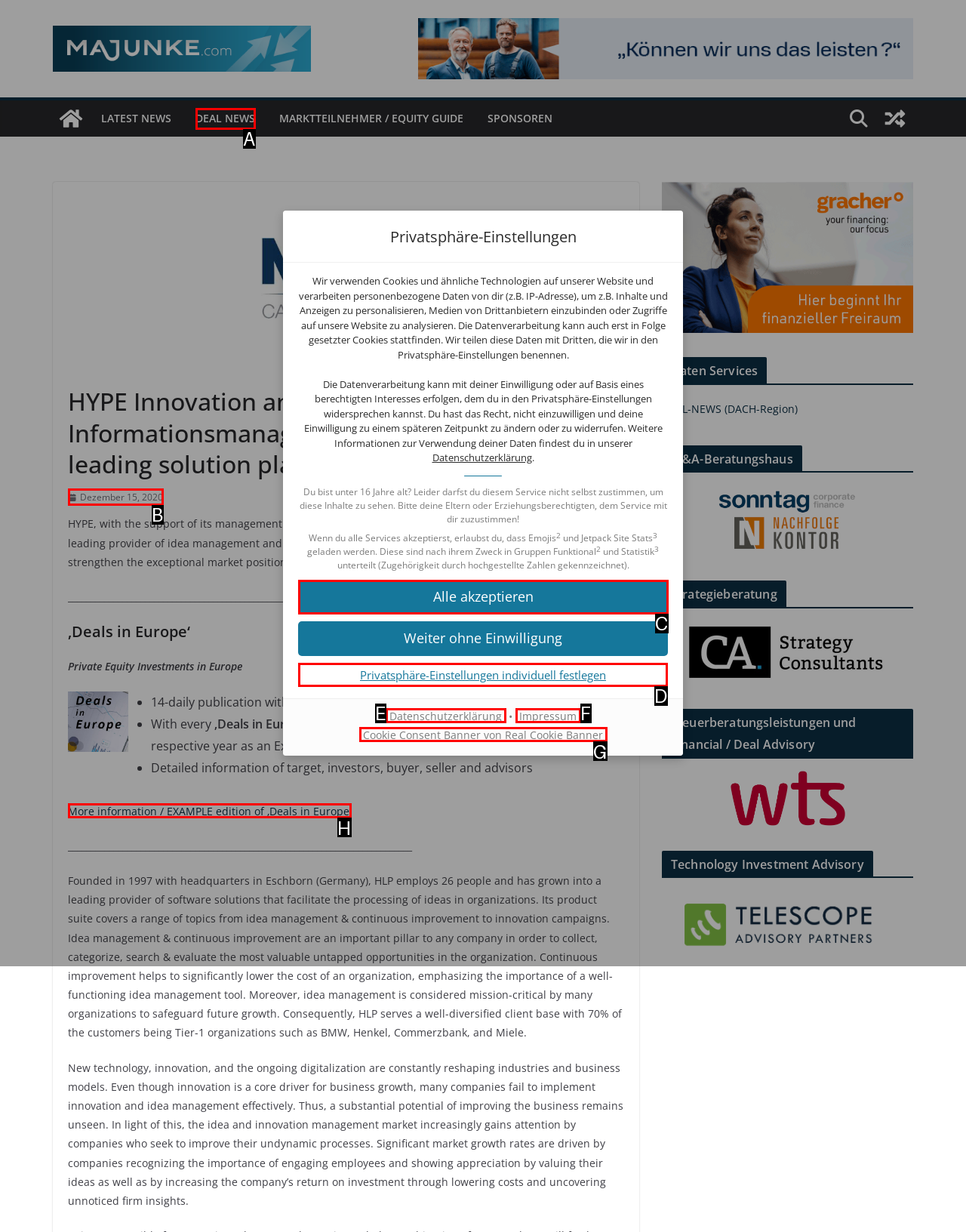From the given options, tell me which letter should be clicked to complete this task: Set privacy settings individually
Answer with the letter only.

D